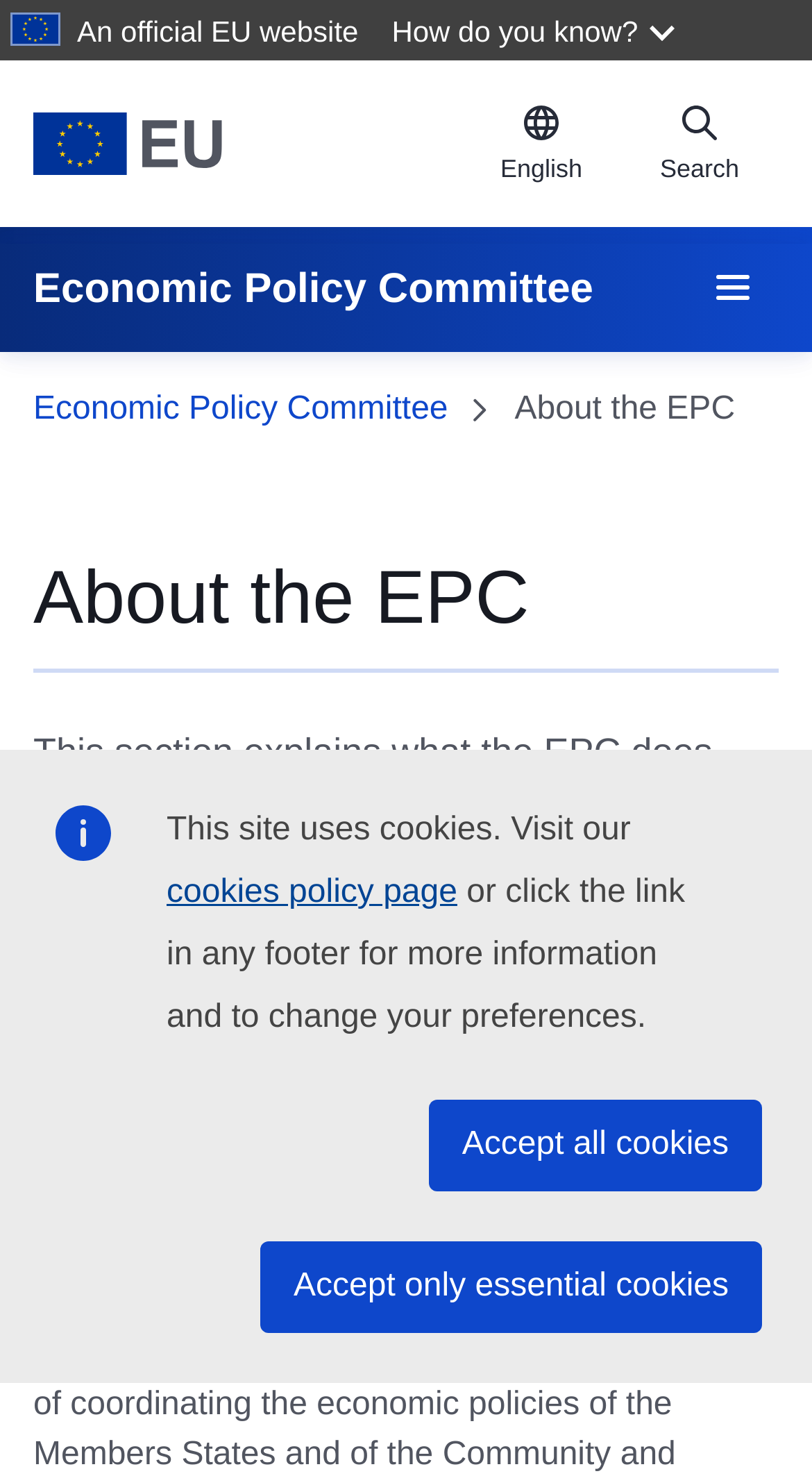What is the name of the committee?
Please analyze the image and answer the question with as much detail as possible.

I found the answer by looking at the static text element with the content 'Economic Policy Committee' located at the top of the page, which is a prominent section that likely indicates the name of the committee.